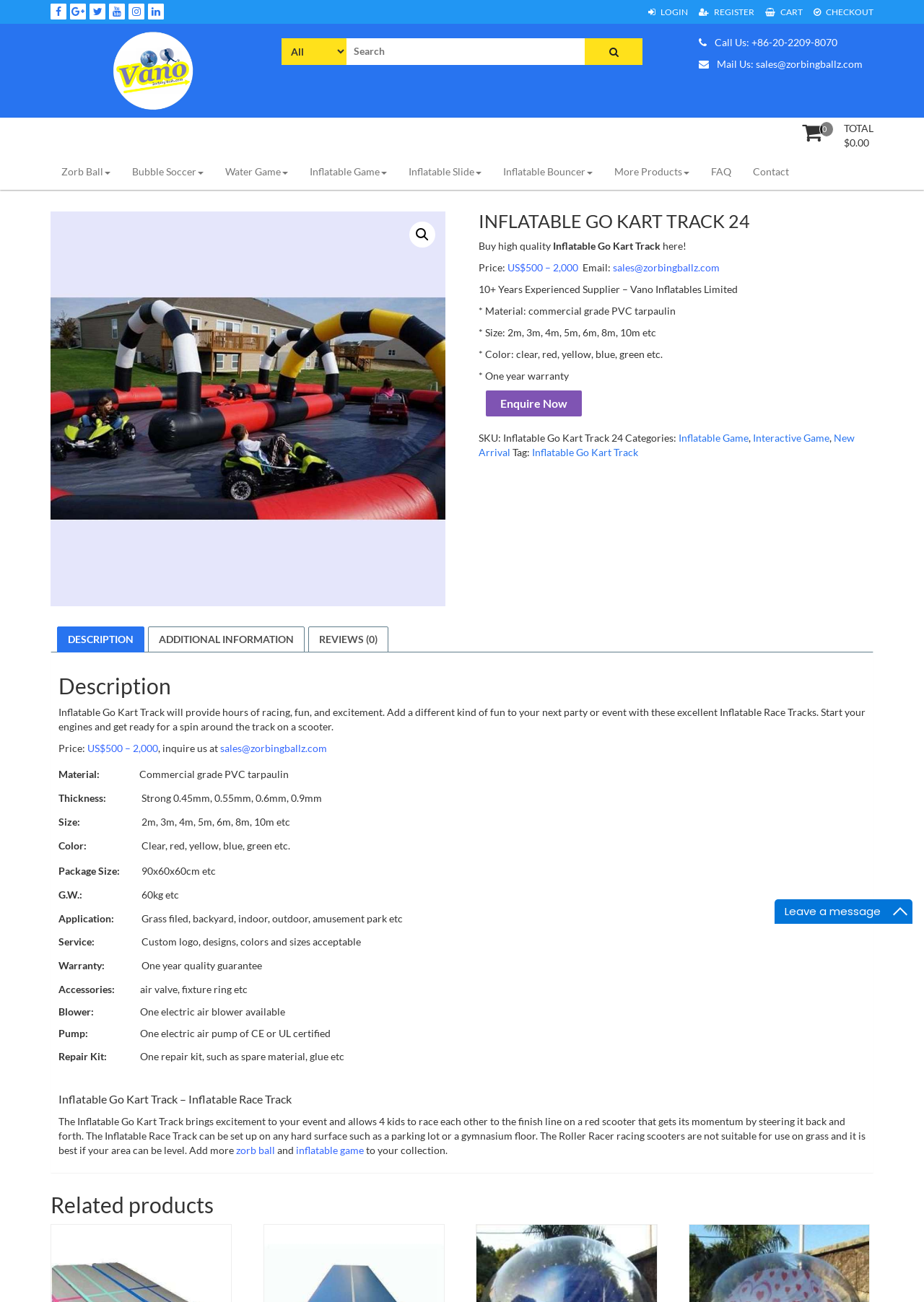Explain the webpage's design and content in an elaborate manner.

This webpage is about an Inflatable Go Kart Track, which is a product for sale. At the top of the page, there are several links and icons, including a login and register button, a cart icon, and a checkout link. Below these, there are links to other products, such as Zorbing Ball for Sale, and a search bar with a combobox and a search button.

On the left side of the page, there are links to different categories, including Zorb Ball, Bubble Soccer, Water Game, and more. There is also a link to FAQ and Contact.

The main content of the page is about the Inflatable Go Kart Track product. There is a heading that reads "INFLATABLE GO KART TRACK 24" and a brief description that says "Buy high quality here!". Below this, there are details about the product, including its price, material, size, color, and warranty.

There is a call-to-action button that says "Enquire Now" and a section that displays the product's SKU, categories, and tags. Below this, there are three tabs: Description, Additional Information, and Reviews (0). The Description tab is currently selected and displays a detailed description of the product, including its features and benefits.

At the bottom of the page, there is a section that displays the product's material, price, and contact information.